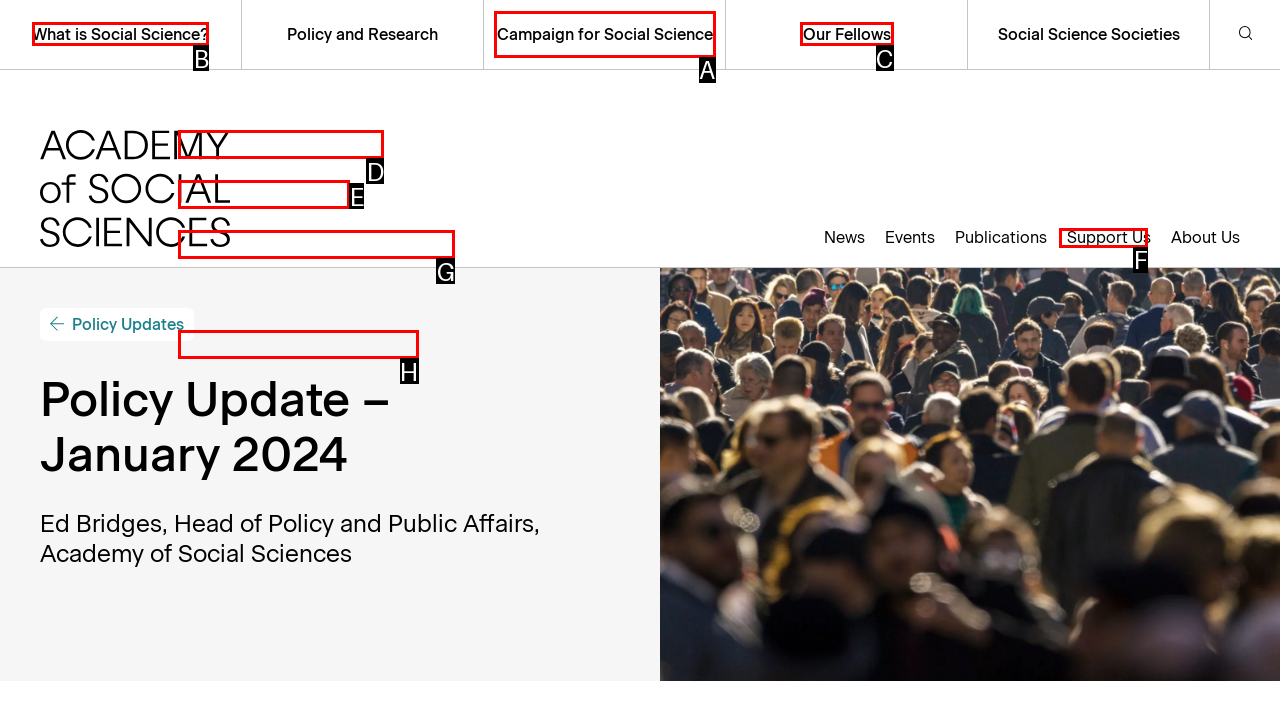Choose the HTML element that should be clicked to achieve this task: Click on the 'What is Social Science?' link
Respond with the letter of the correct choice.

B